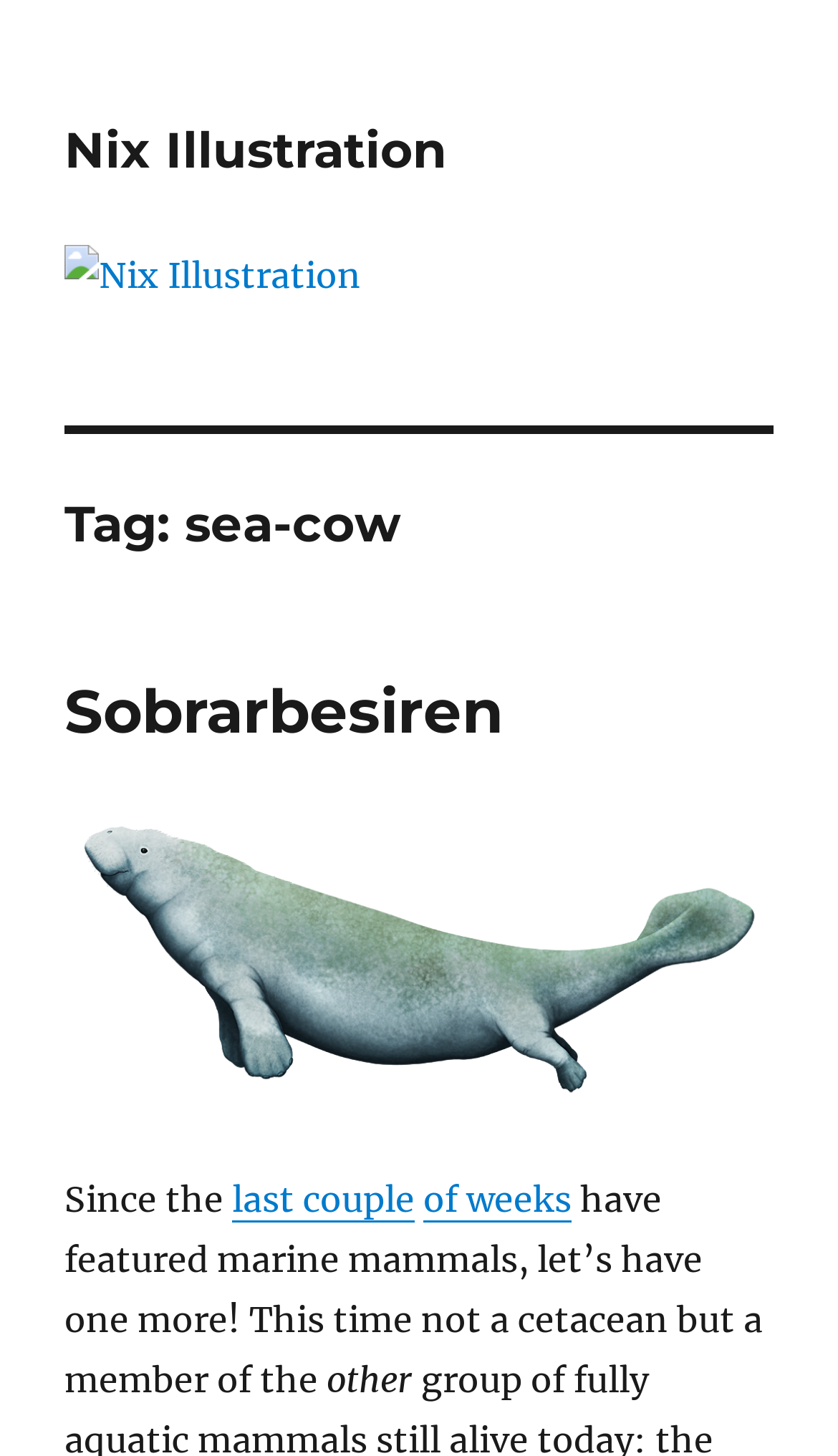Predict the bounding box for the UI component with the following description: "Sobrarbesiren".

[0.077, 0.463, 0.6, 0.513]